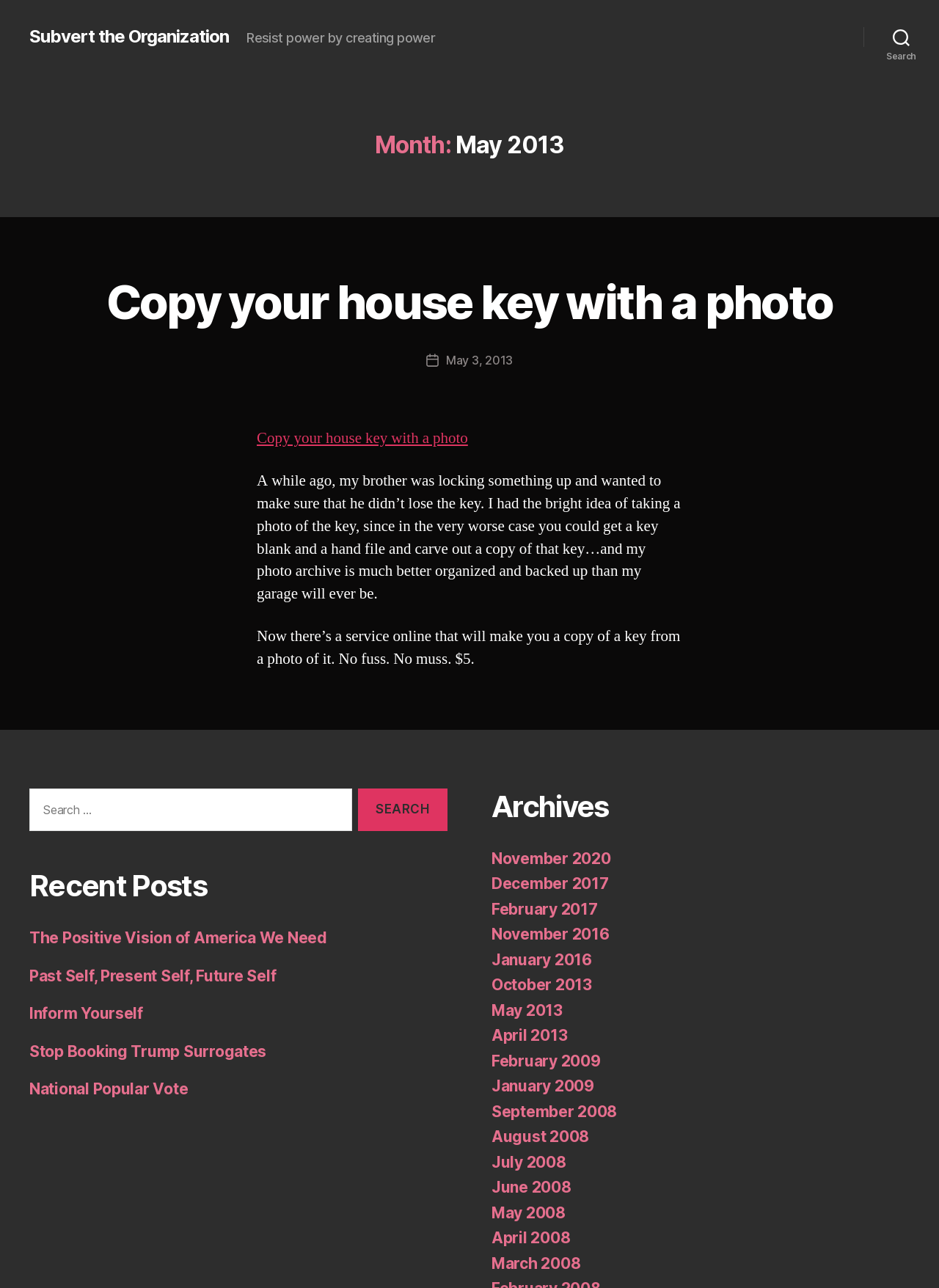Determine the bounding box coordinates of the area to click in order to meet this instruction: "Click on the link 'SUBVERT'".

[0.105, 0.214, 0.114, 0.29]